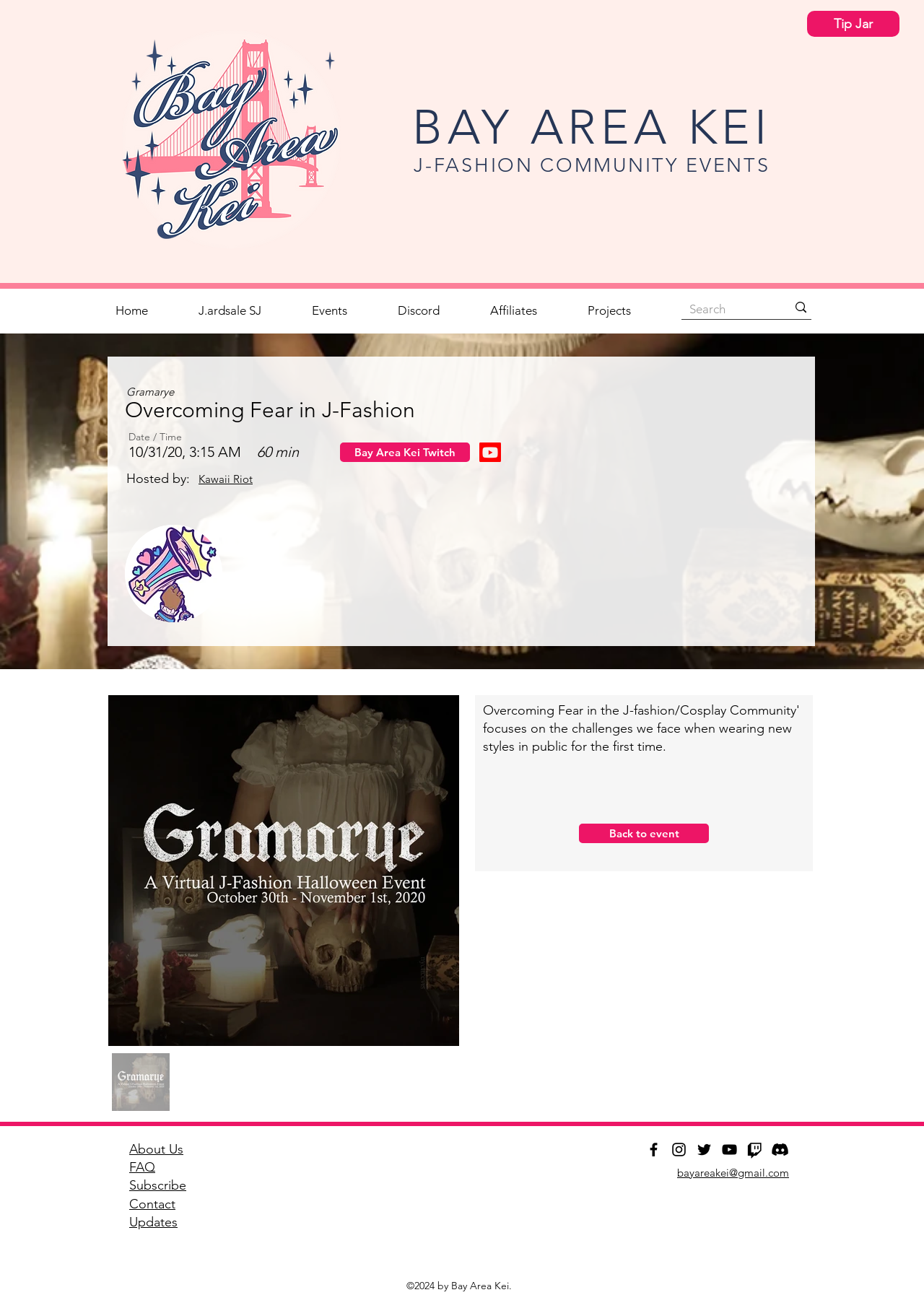Give the bounding box coordinates for this UI element: "aria-label="Discord"". The coordinates should be four float numbers between 0 and 1, arranged as [left, top, right, bottom].

[0.834, 0.881, 0.854, 0.895]